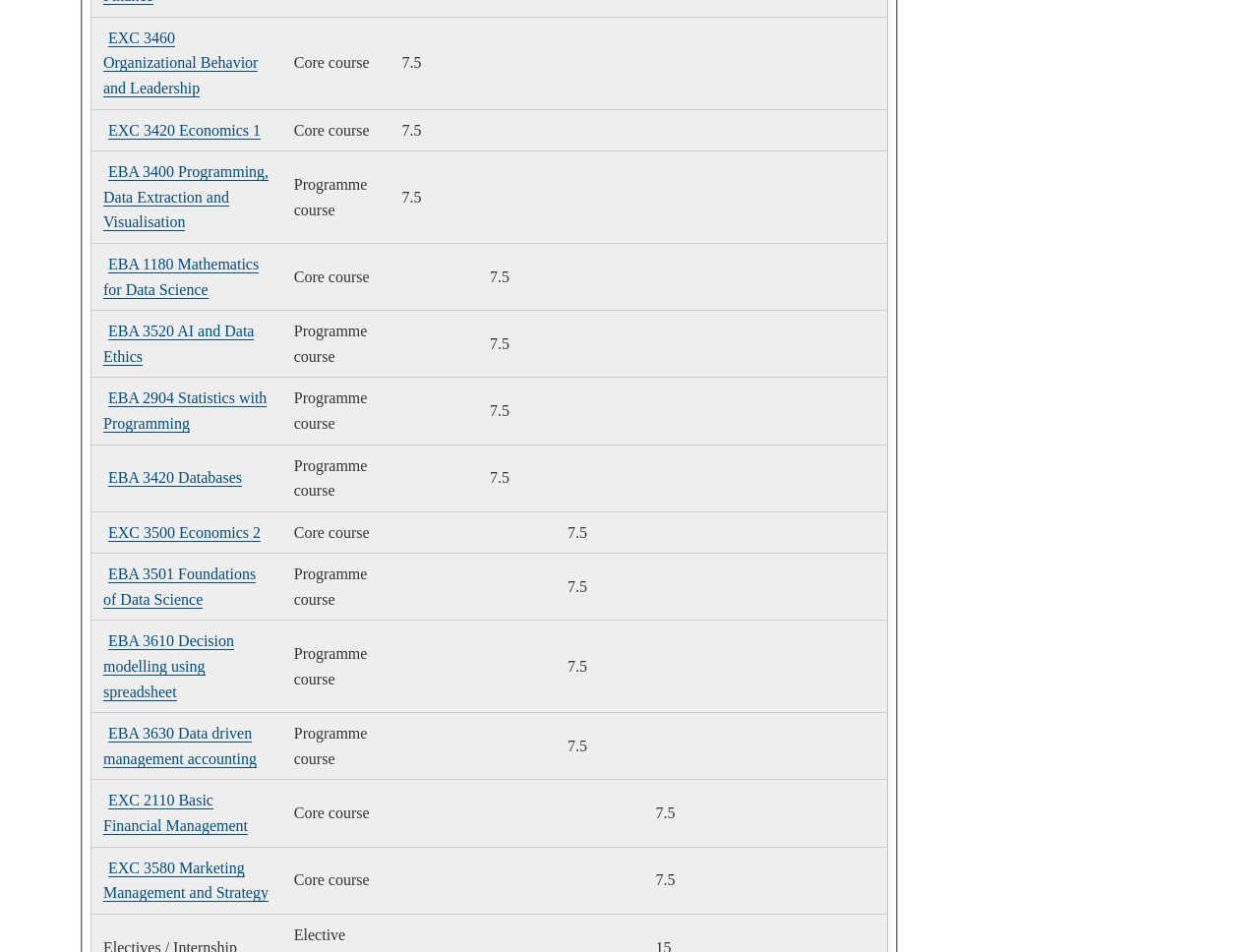Locate the bounding box coordinates of the element you need to click to accomplish the task described by this instruction: "click on EXC 3500 Economics 2".

[0.086, 0.55, 0.207, 0.569]